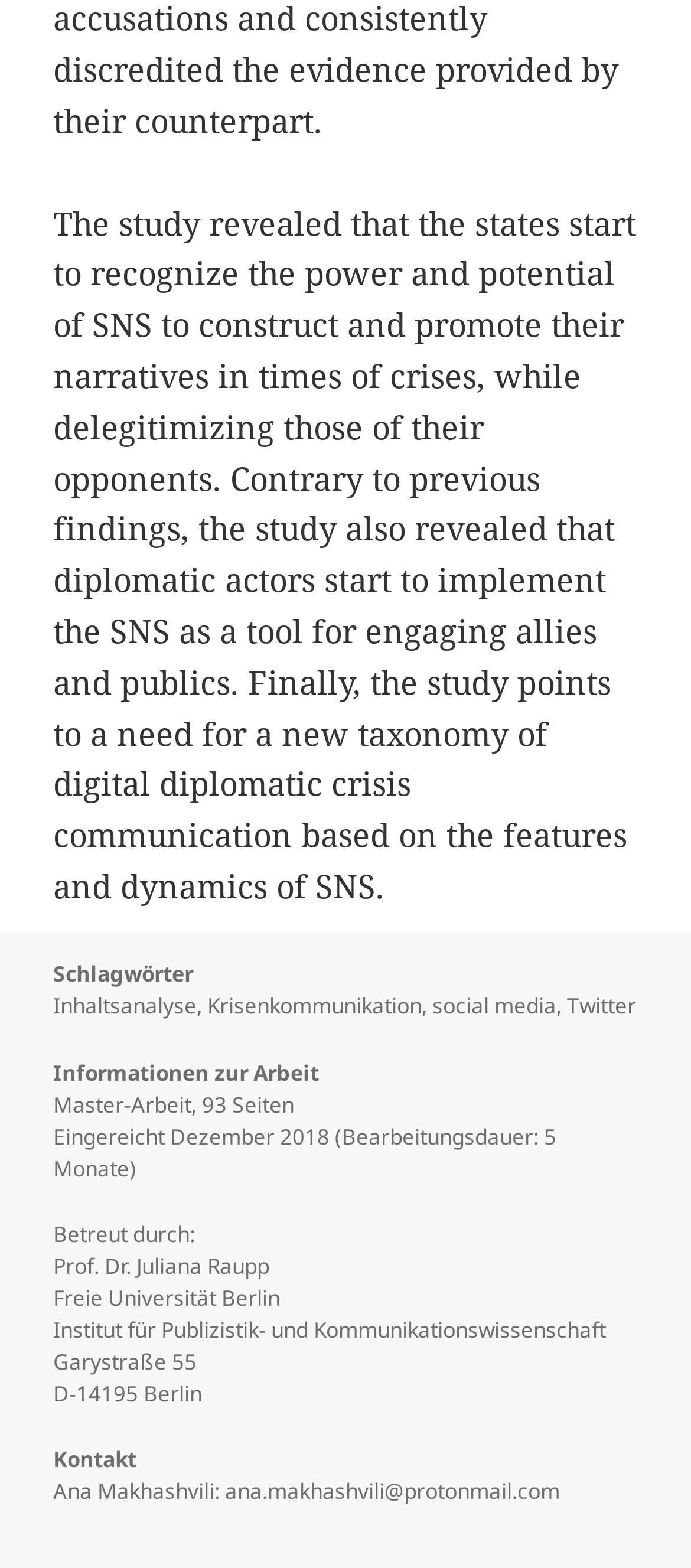Where is the Institut für Publizistik- und Kommunikationswissenschaft located?
Please provide a detailed answer to the question.

The location of the Institut für Publizistik- und Kommunikationswissenschaft is mentioned in the 'Informationen zur Arbeit' section, which provides the address as Garystraße 55, D-14195 Berlin.